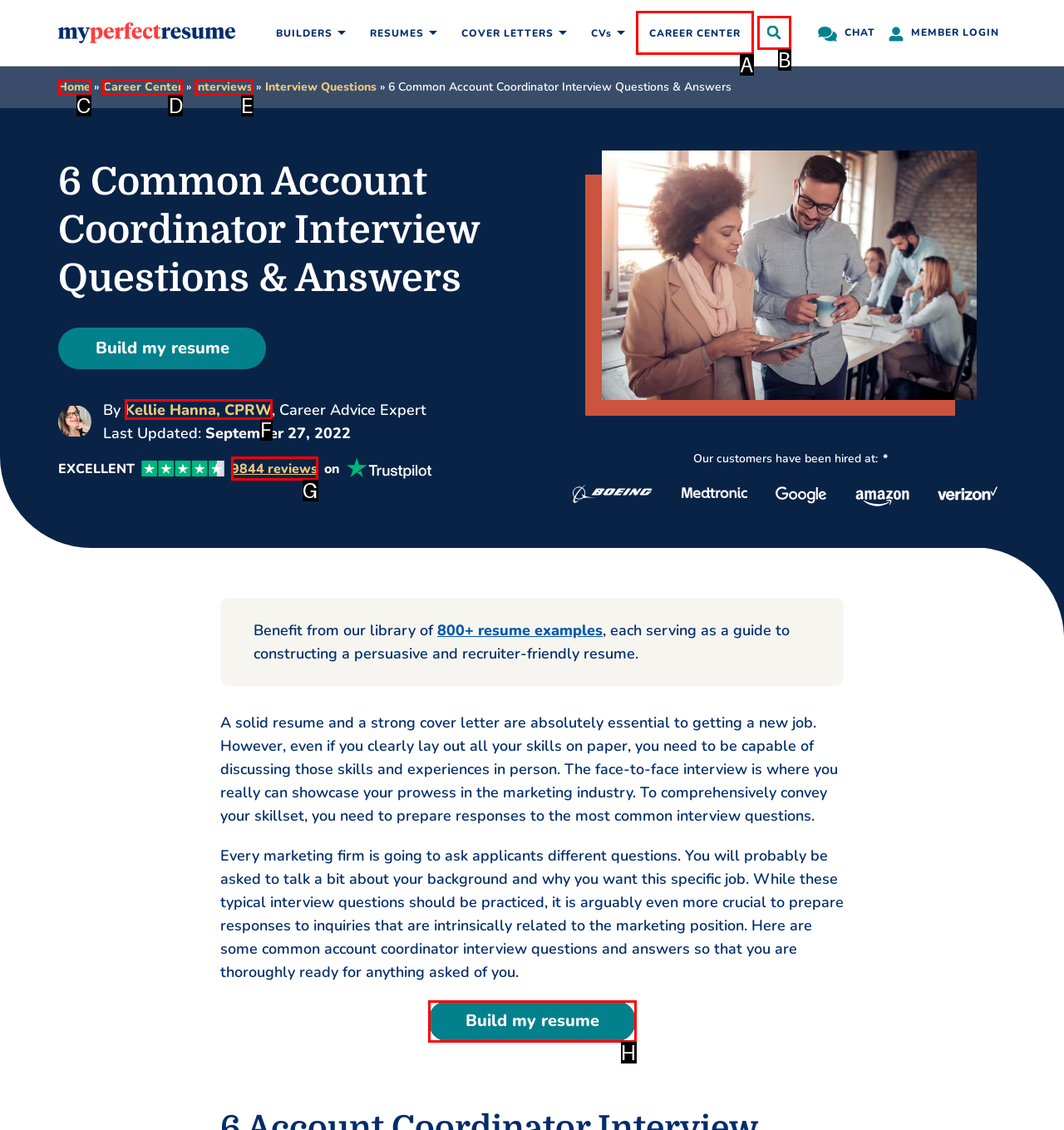Specify the letter of the UI element that should be clicked to achieve the following: Click on the 'CAREER CENTER' menu item
Provide the corresponding letter from the choices given.

A